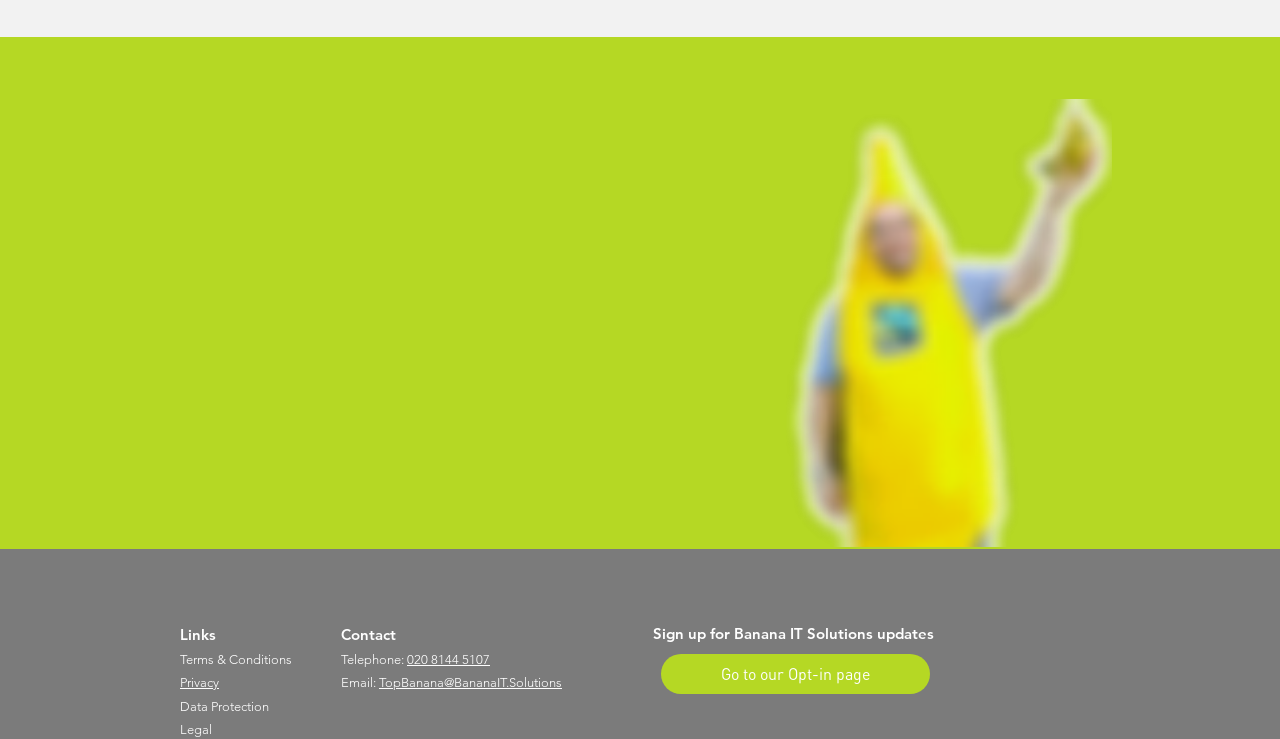Please find and report the bounding box coordinates of the element to click in order to perform the following action: "Call 020 8144 5107". The coordinates should be expressed as four float numbers between 0 and 1, in the format [left, top, right, bottom].

[0.318, 0.882, 0.383, 0.903]